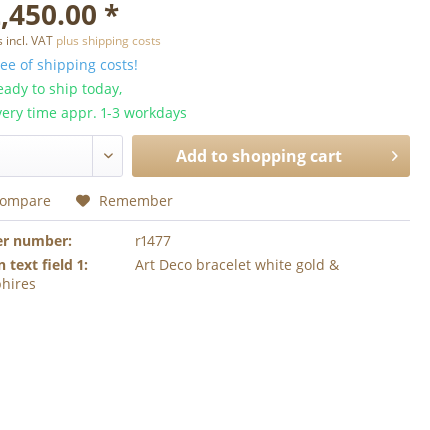What is the product identification number? Examine the screenshot and reply using just one word or a brief phrase.

r1477